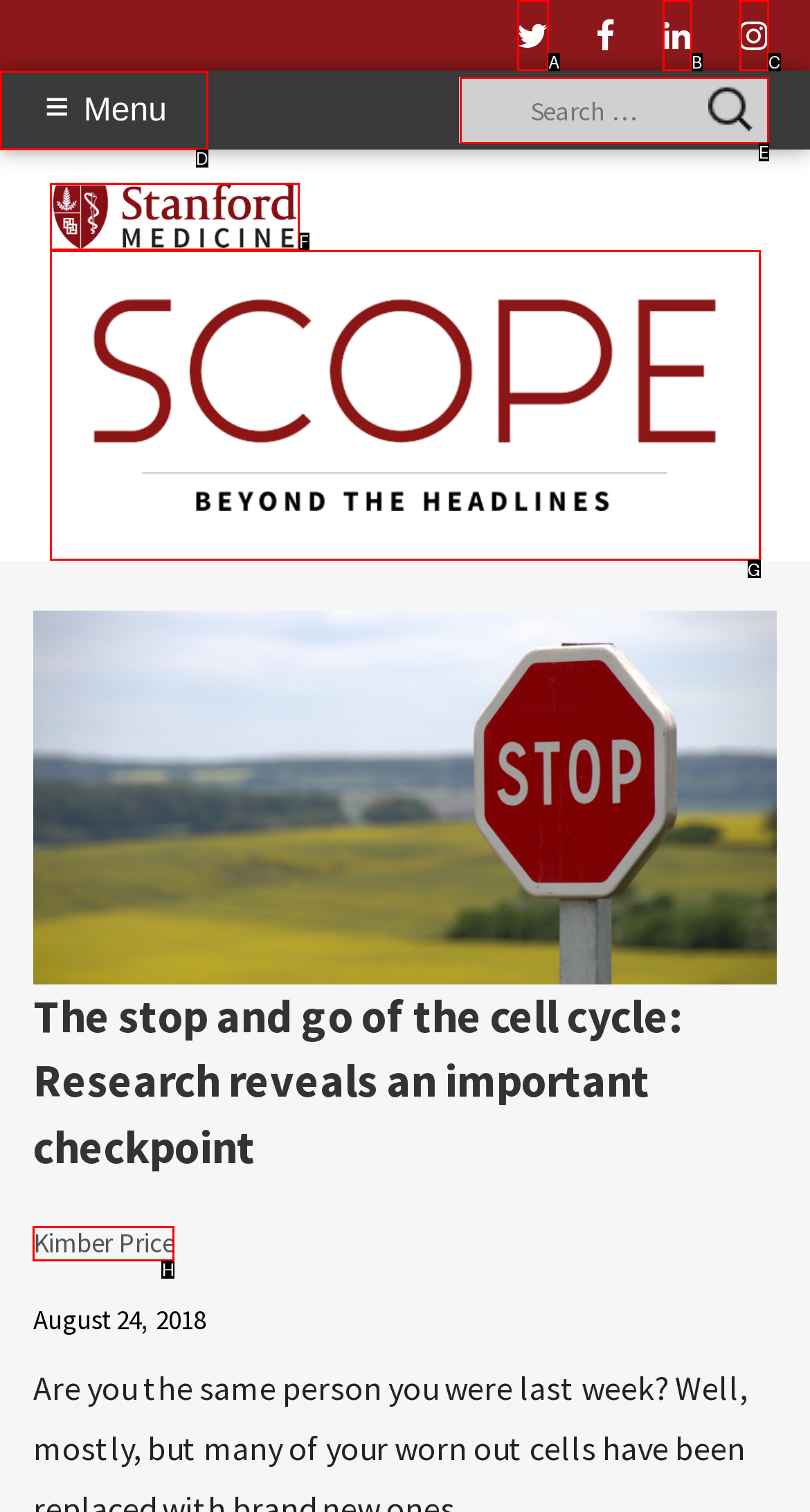Choose the UI element you need to click to carry out the task: Read the article by Kimber Price.
Respond with the corresponding option's letter.

H